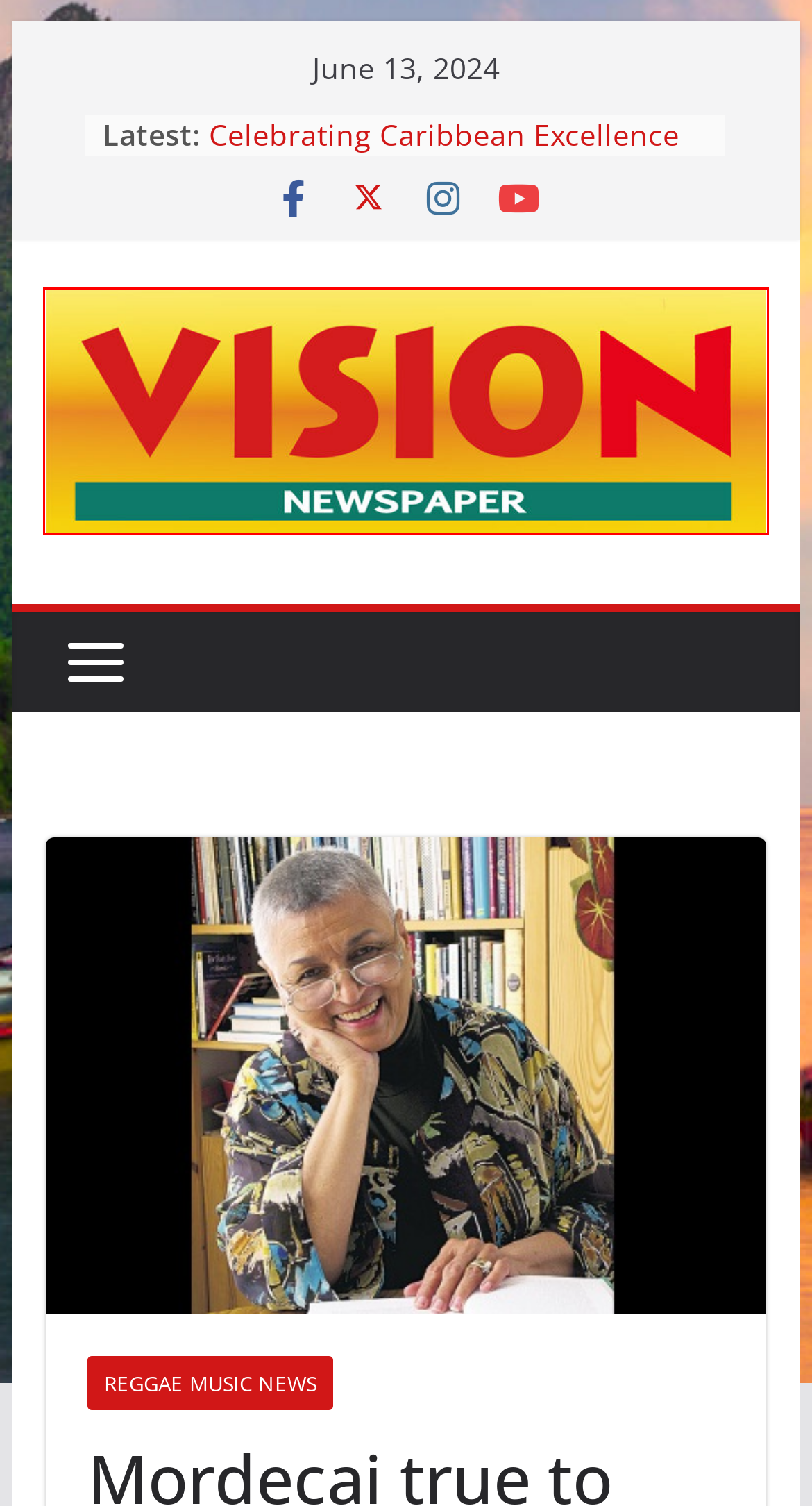Examine the screenshot of a webpage with a red bounding box around a UI element. Your task is to identify the webpage description that best corresponds to the new webpage after clicking the specified element. The given options are:
A. Kiprich Reclaims Dancehall Throne with New Single “Darkness” - Vision Newspaper
B. Powerman Calls For Safer Sex - Vision Newspaper
C. Antaeus Releases “Athena”
D. Fourth World Diversity in Leadership Conference
E. Reggae Music News Archives - Vision Newspaper
F. Vision Newspaper - The Caribbean Update
G. York University to Honor Kardinal Offishall with Honorary Degree
H. Angela Morris Empowers Readers to Seize Control of Their Lives

F